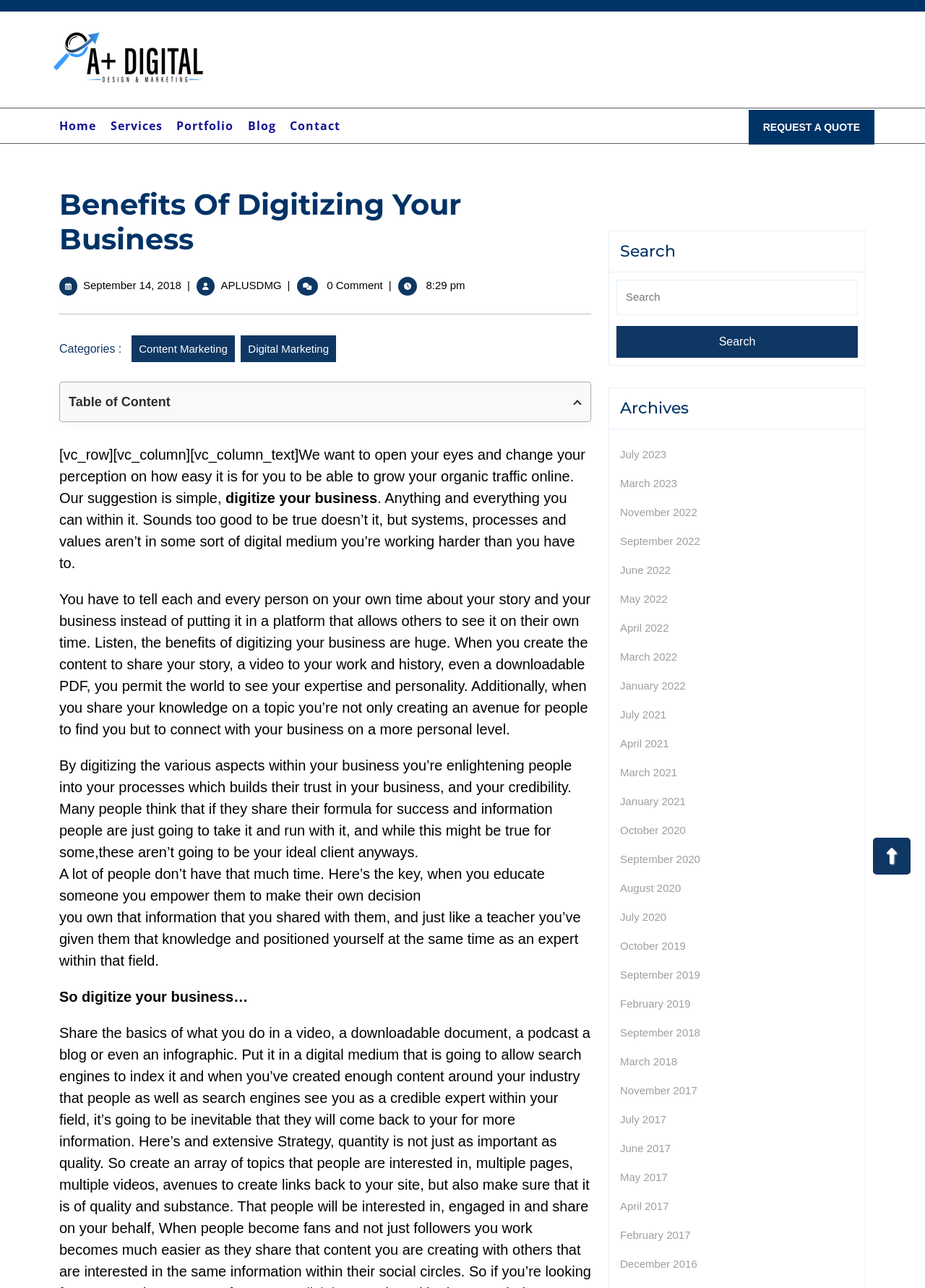Write a detailed summary of the webpage, including text, images, and layout.

This webpage is about the benefits of digitizing a business. At the top, there is a logo of "a plus digital" with a link to the company's website. Below the logo, there is a primary navigation menu with links to "Home", "Services", "Portfolio", "Blog", and "Contact". 

On the right side of the navigation menu, there is a call-to-action button "REQUEST A QUOTE" with a link to request a quote. Below the button, there is a heading "Benefits Of Digitizing Your Business" followed by a link to the article's publication date and author.

The main content of the webpage is an article that discusses the benefits of digitizing a business. The article is divided into several paragraphs, each explaining how digitizing a business can help increase organic traffic, build trust and credibility, and position the business as an expert in its field.

On the right side of the article, there is a complementary section with a search bar, archives, and a "Back to Top" link. The archives section lists links to articles published in different months and years, from July 2023 to December 2016.